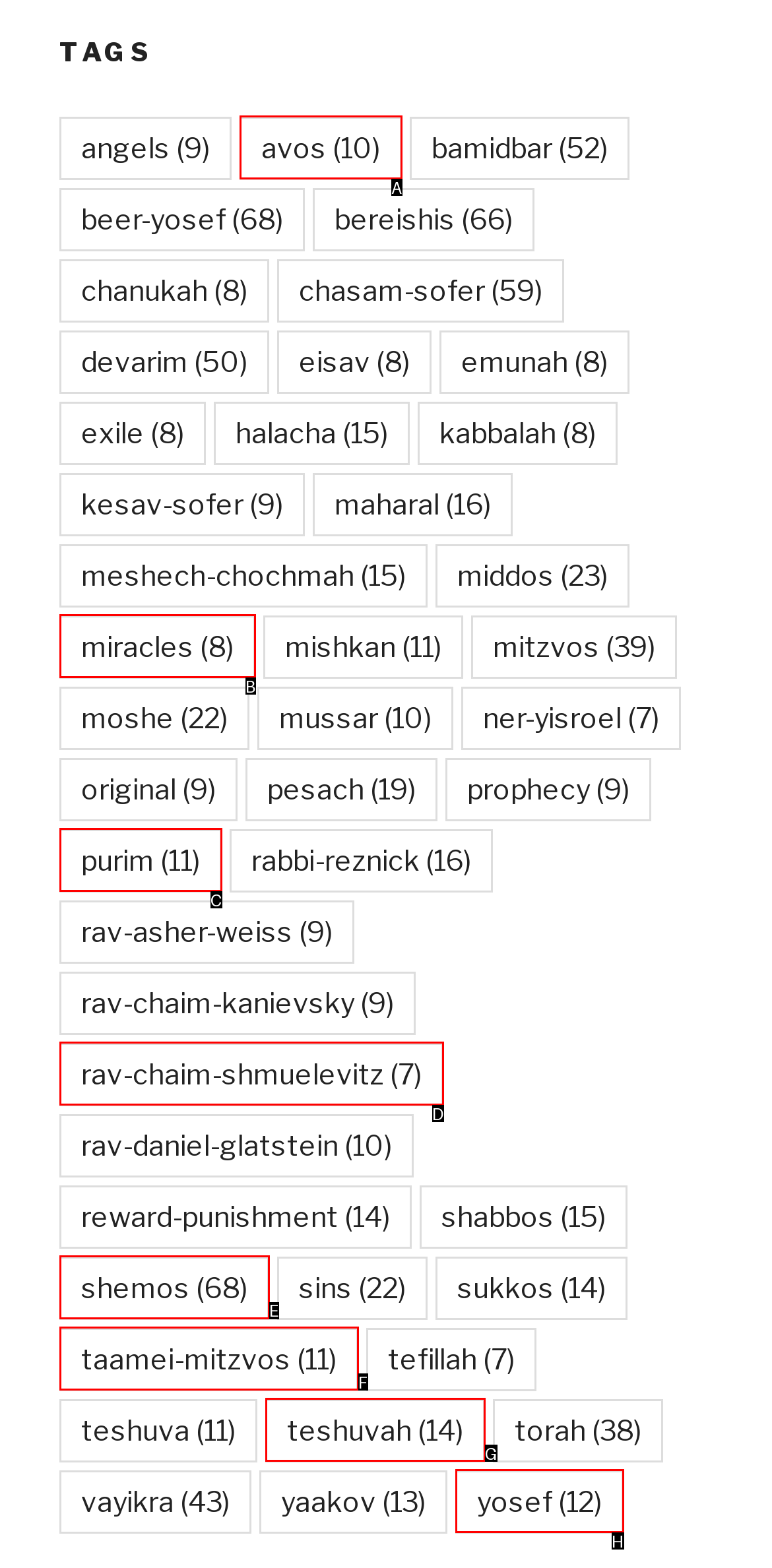Which HTML element should be clicked to complete the task: Click on the 'shemos' link? Answer with the letter of the corresponding option.

E